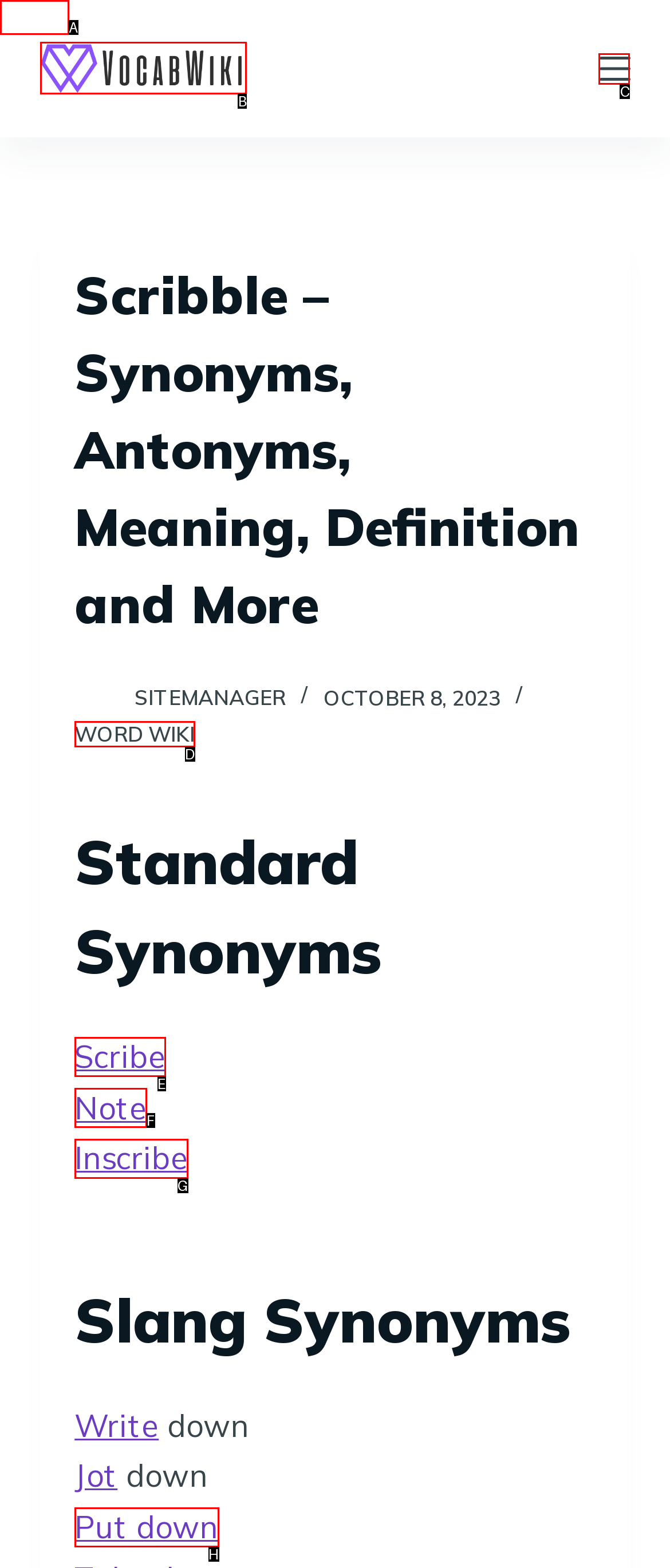Determine which HTML element to click for this task: Click the VocabWiki Logo Provide the letter of the selected choice.

B